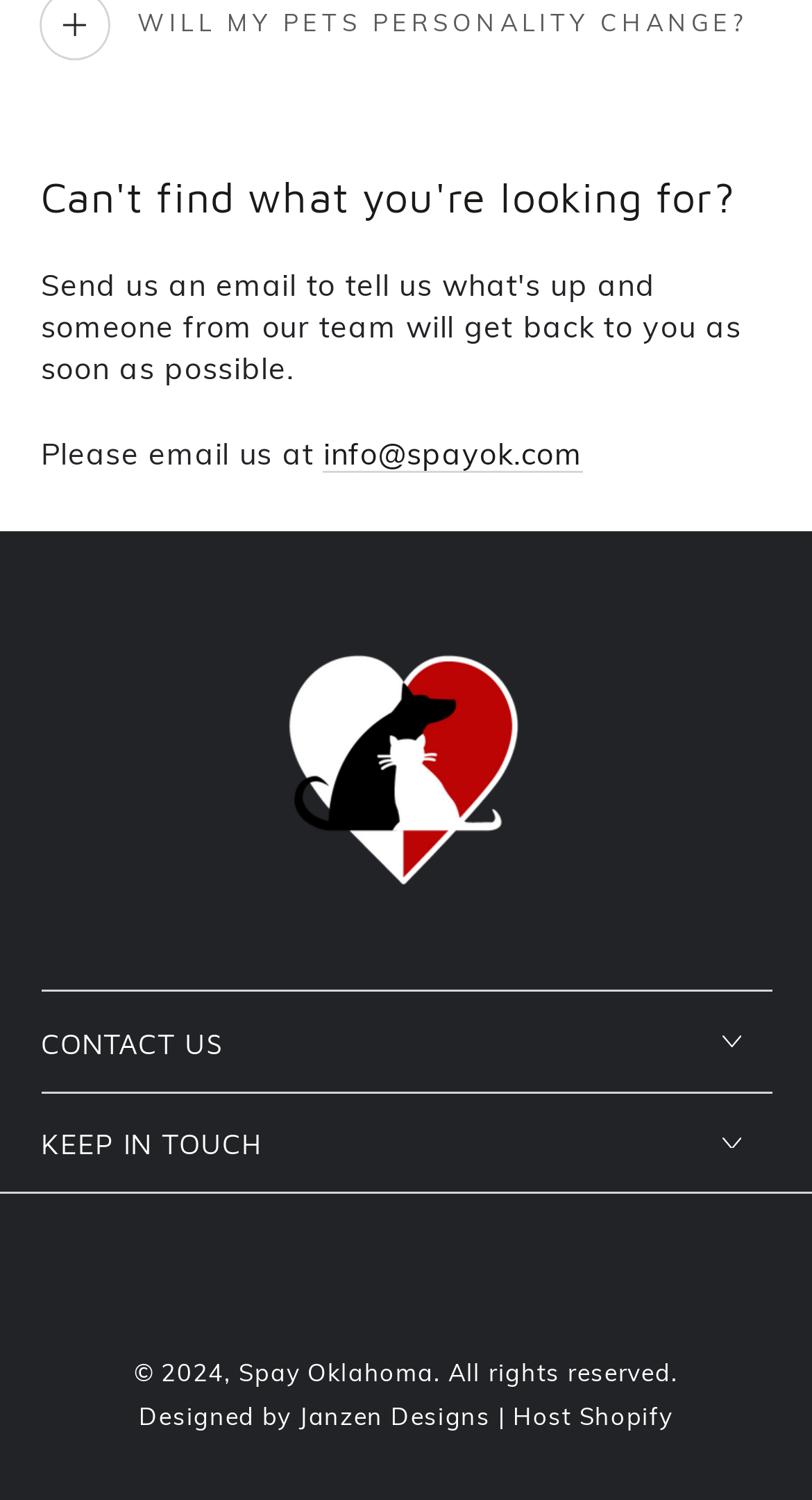What is the email address to contact?
From the details in the image, answer the question comprehensively.

The email address to contact can be found in the section 'Can't find what you're looking for?' where it says 'Please email us at info@spayok.com'.